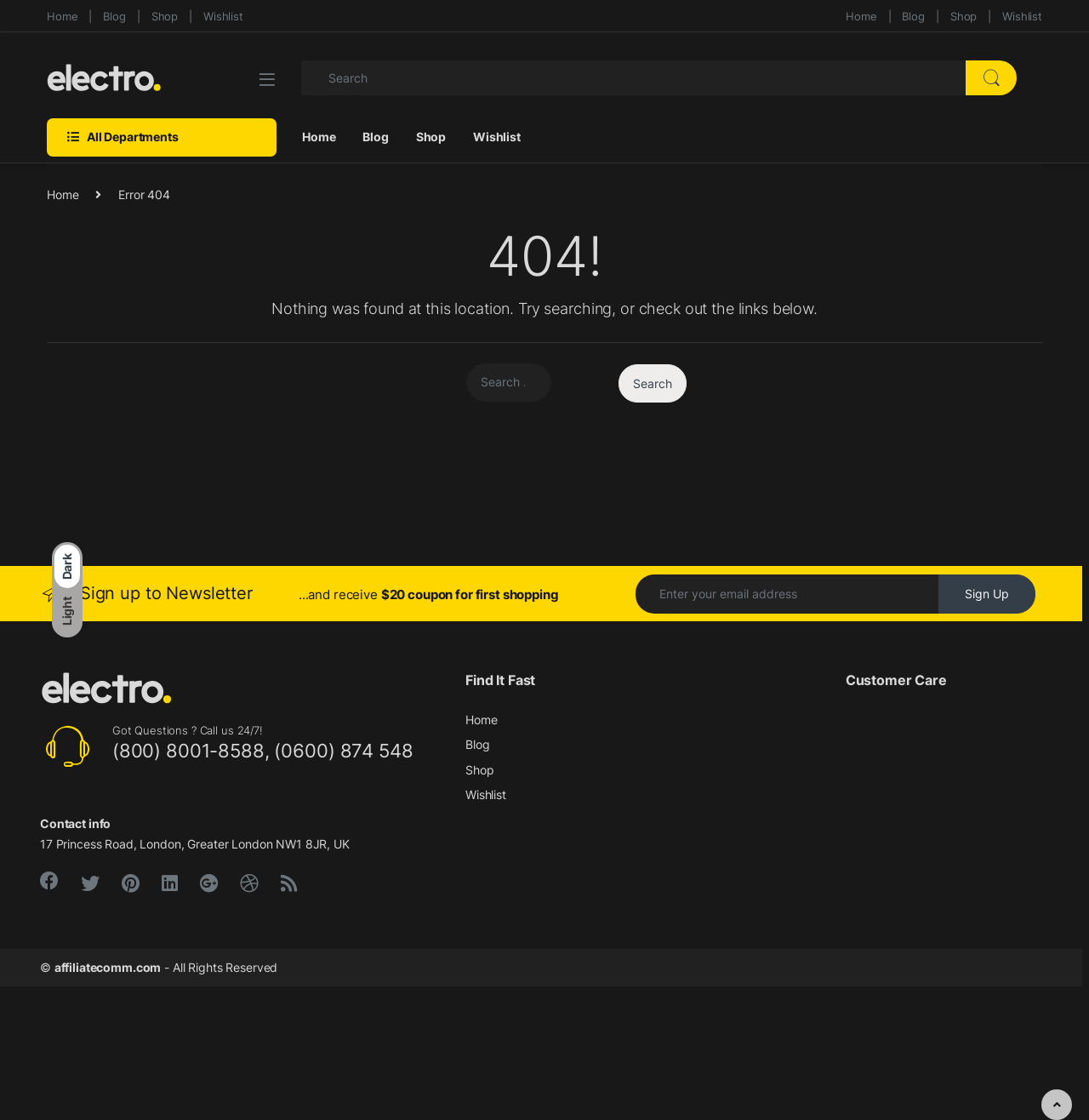Locate the bounding box coordinates of the clickable element to fulfill the following instruction: "Call us 24/7". Provide the coordinates as four float numbers between 0 and 1 in the format [left, top, right, bottom].

[0.103, 0.646, 0.241, 0.658]